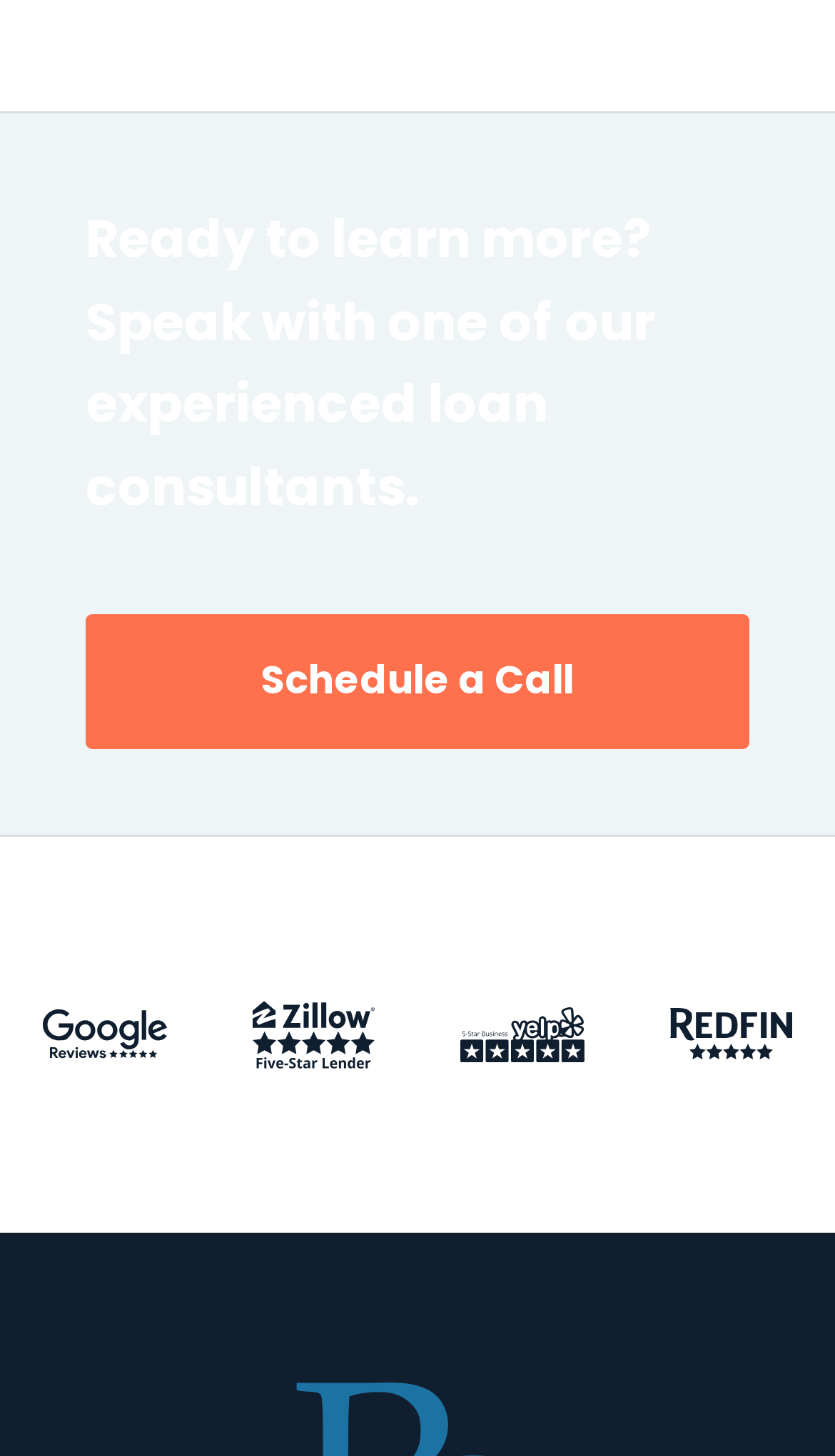What is the common theme among the review icons?
Please provide a comprehensive answer based on the visual information in the image.

All the review icons, including Google Reviews Icon, Zillow 5-star Lender Icon, Yelp 5-star Business Icon, and Redfin 5-star Review Icon, have a common theme of 5-star ratings, indicating that the entity being reviewed has received a perfect score.